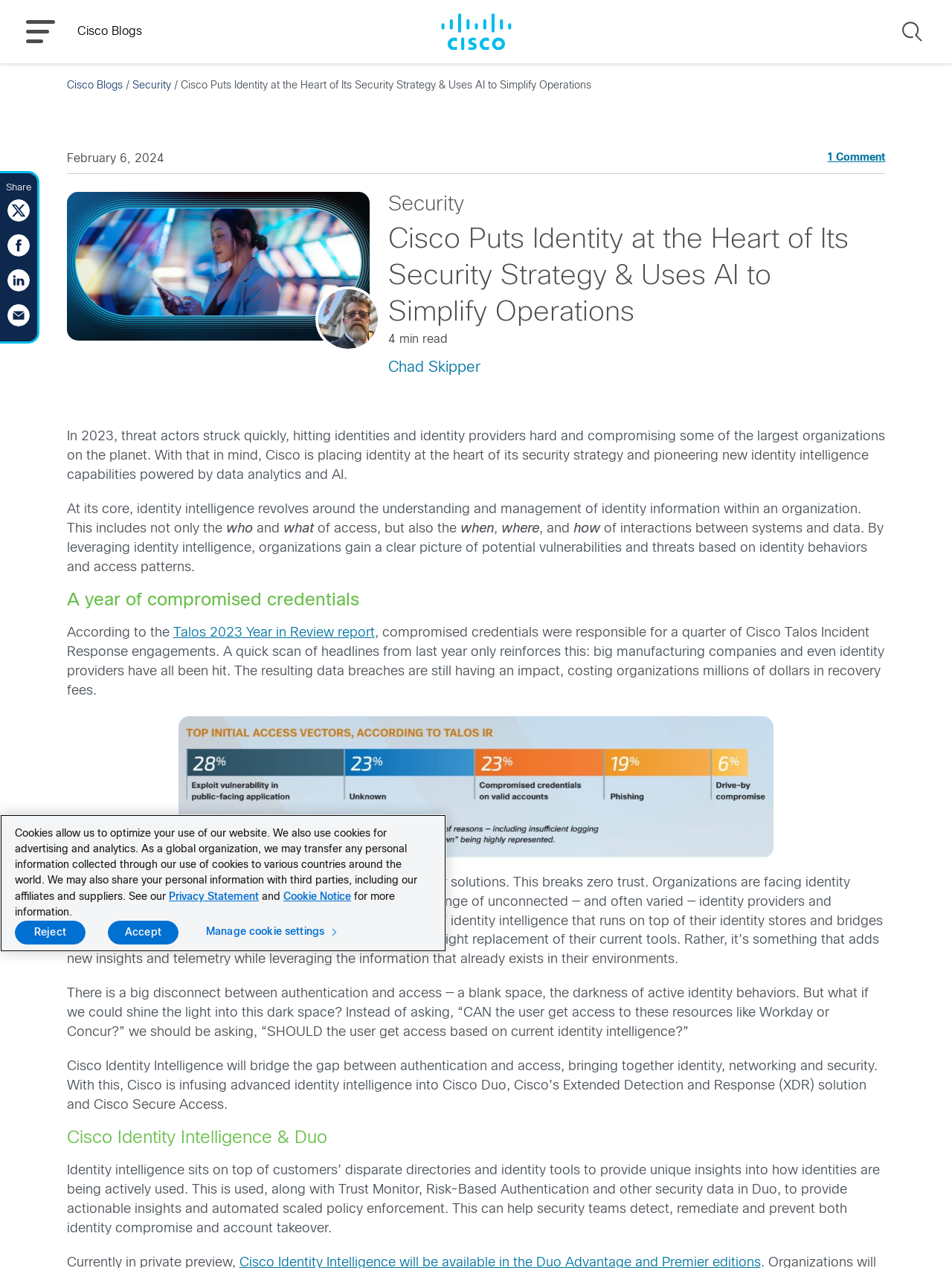What is the relationship between authentication and access?
Give a single word or phrase as your answer by examining the image.

There is a blind trust